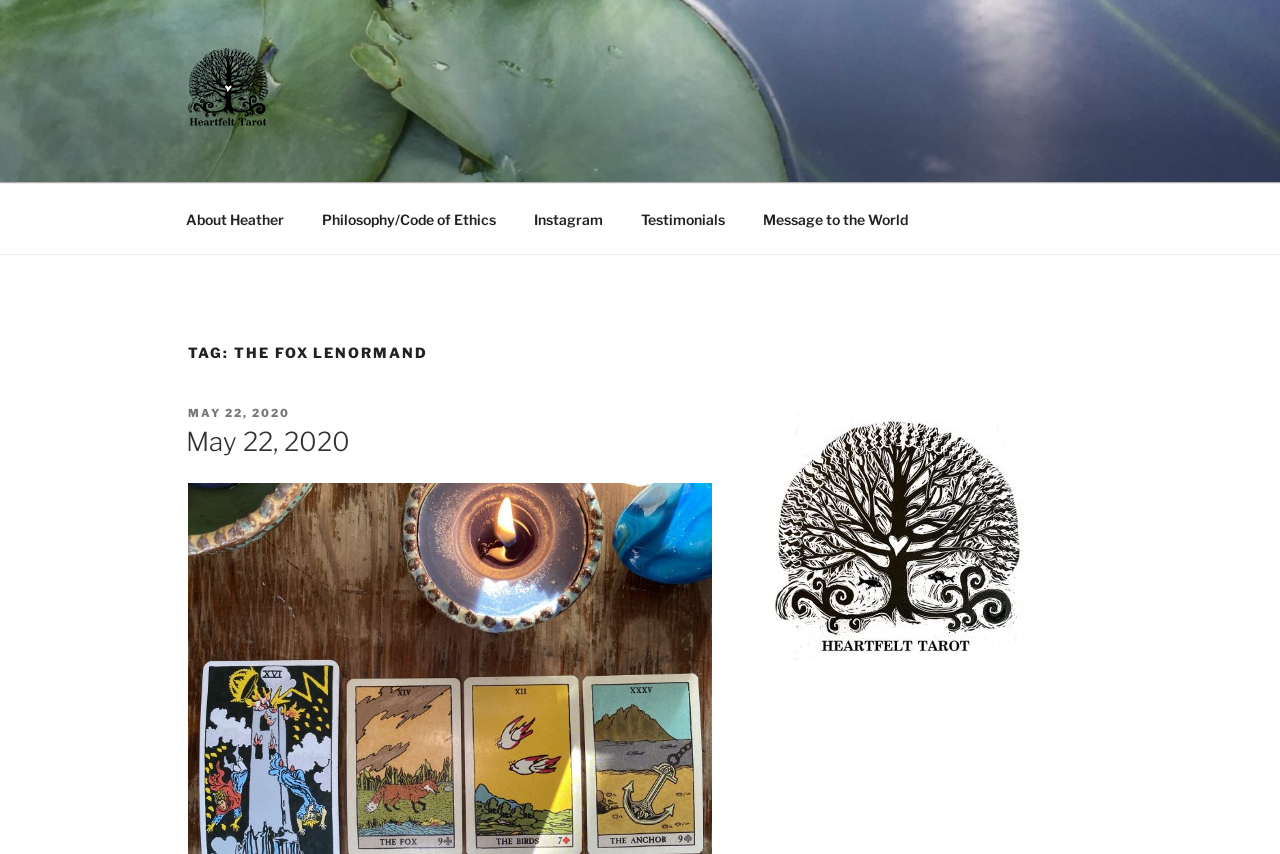Please identify the bounding box coordinates of where to click in order to follow the instruction: "read the post of May 22, 2020".

[0.147, 0.497, 0.556, 0.54]